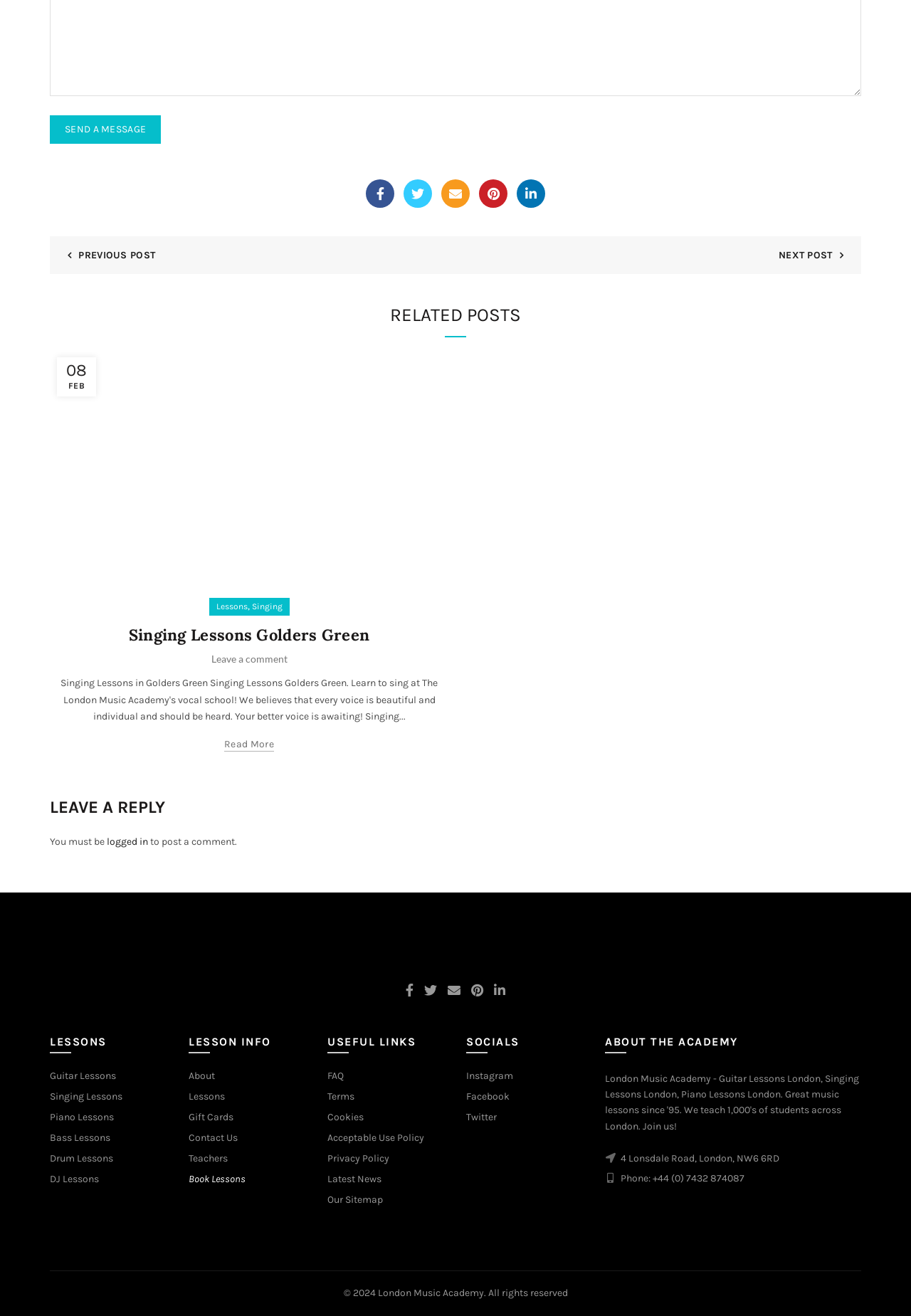Please identify the bounding box coordinates of the area I need to click to accomplish the following instruction: "Click the 'SEND A MESSAGE' button".

[0.055, 0.088, 0.177, 0.109]